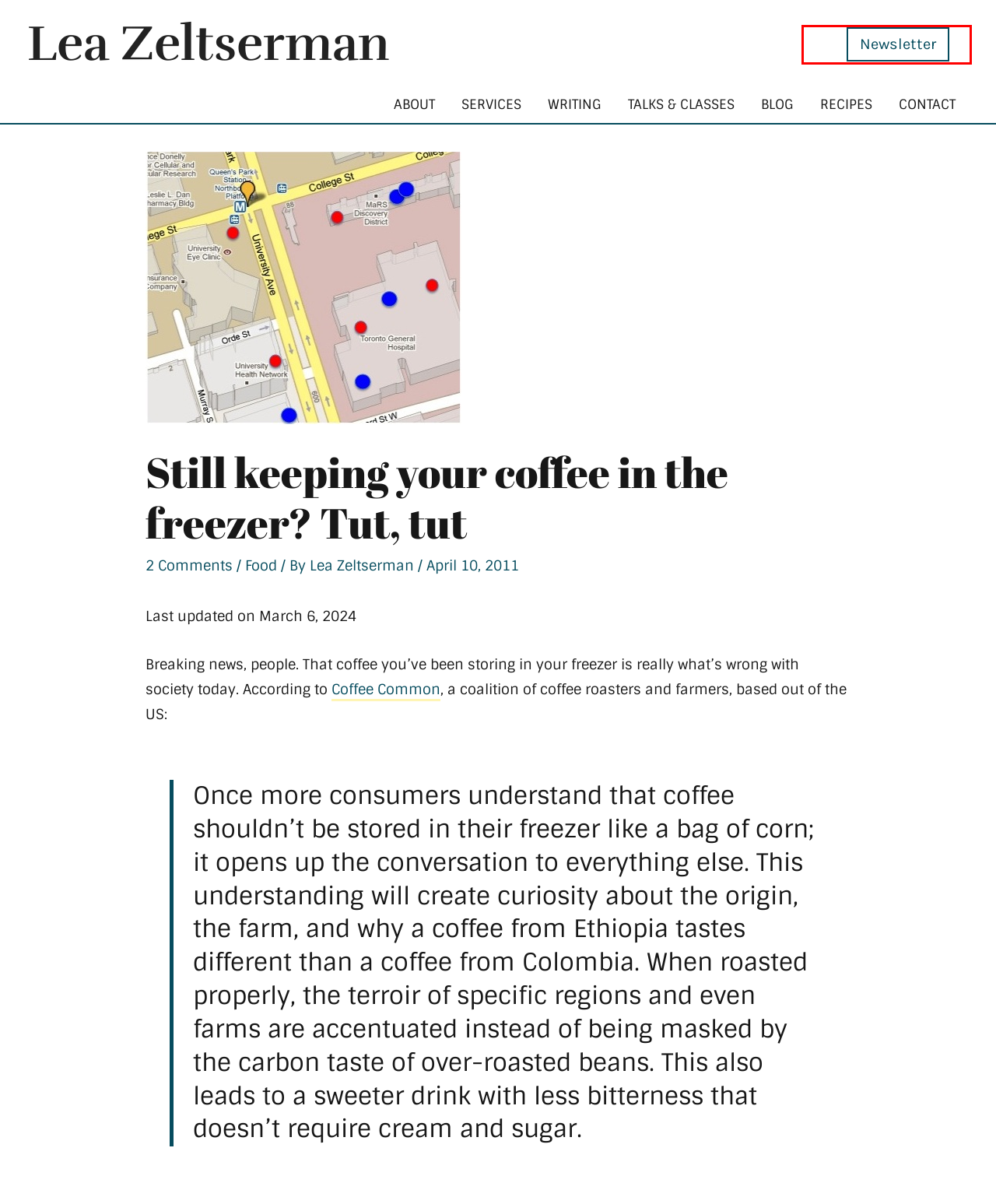You have a screenshot of a webpage with a red bounding box highlighting a UI element. Your task is to select the best webpage description that corresponds to the new webpage after clicking the element. Here are the descriptions:
A. Soviet Samovar Russian-Jewish monthly newsletter
B. Interview with Brian W. Jones of Coffee Common collective: Design Observer
C. My Published Writing and Articles
D. Lea Zeltserman
E. Events, Classes, Talks - Lea Zeltserman
F. About Lea, Freelance Writer
G. Recipes - Lea Zeltserman
H. Contact Lea - Writer, Editor, Freelancer

A